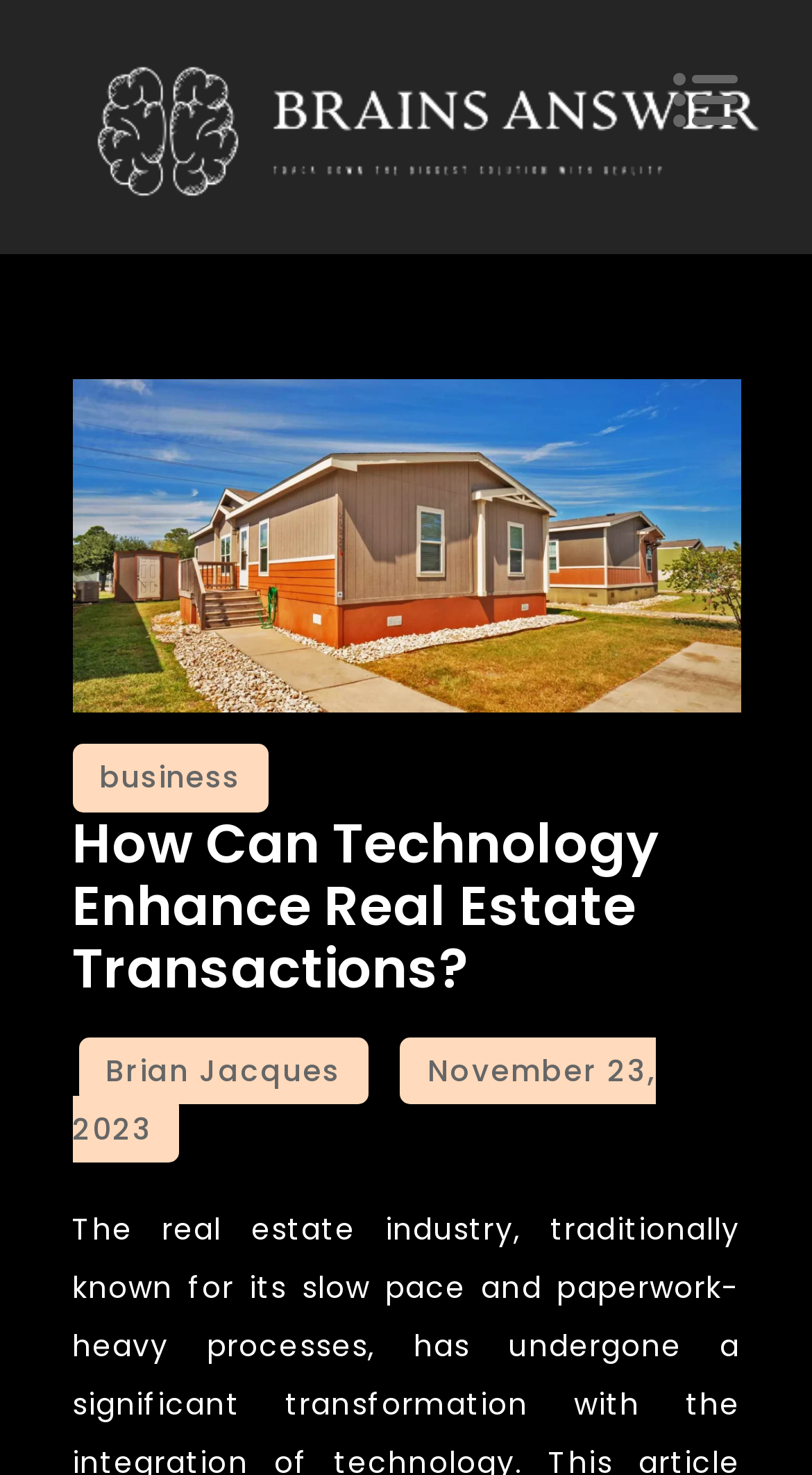What is the topic of the article?
Based on the screenshot, answer the question with a single word or phrase.

Real Estate Transactions